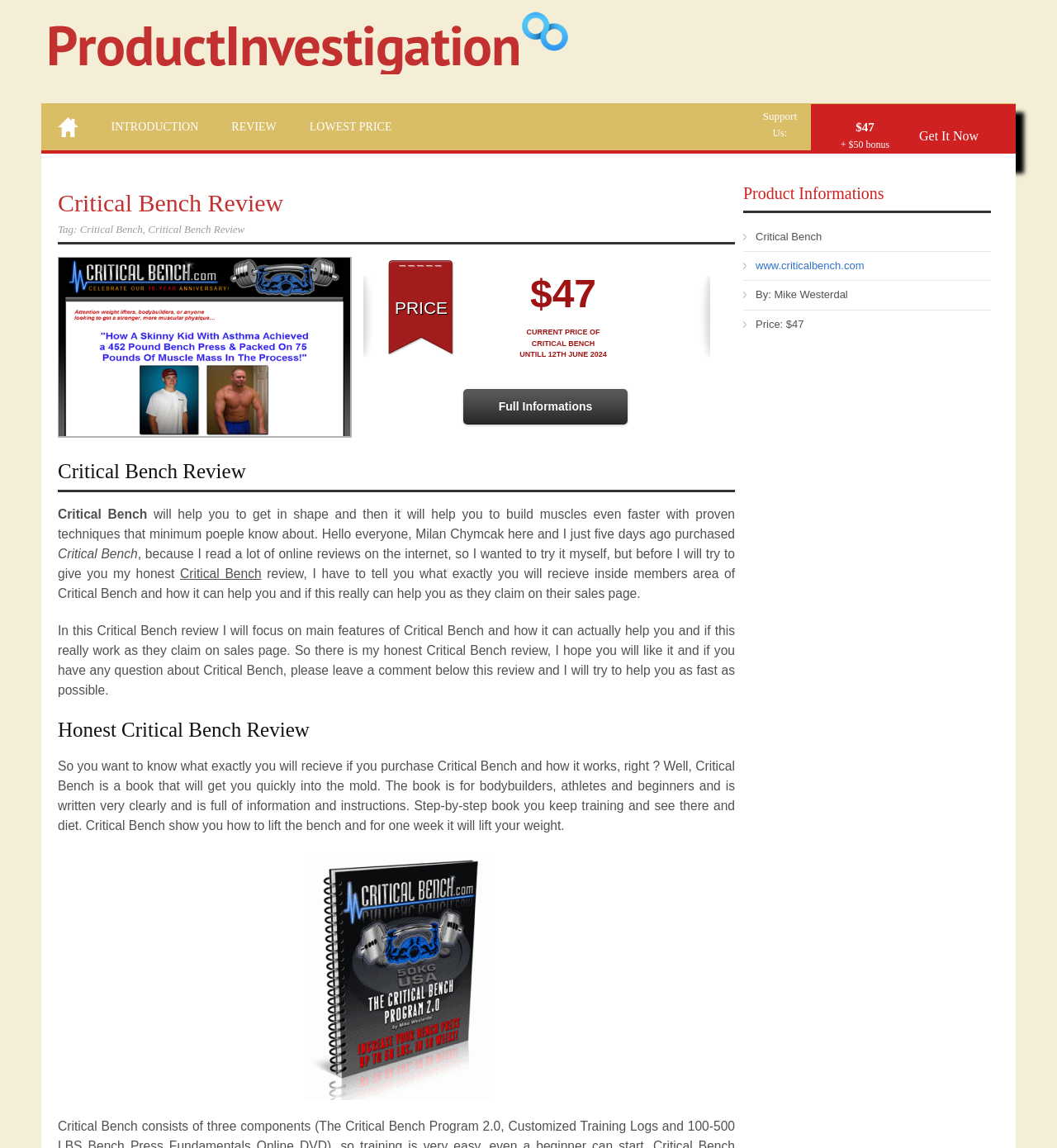Identify the main heading from the webpage and provide its text content.

Critical Bench Review